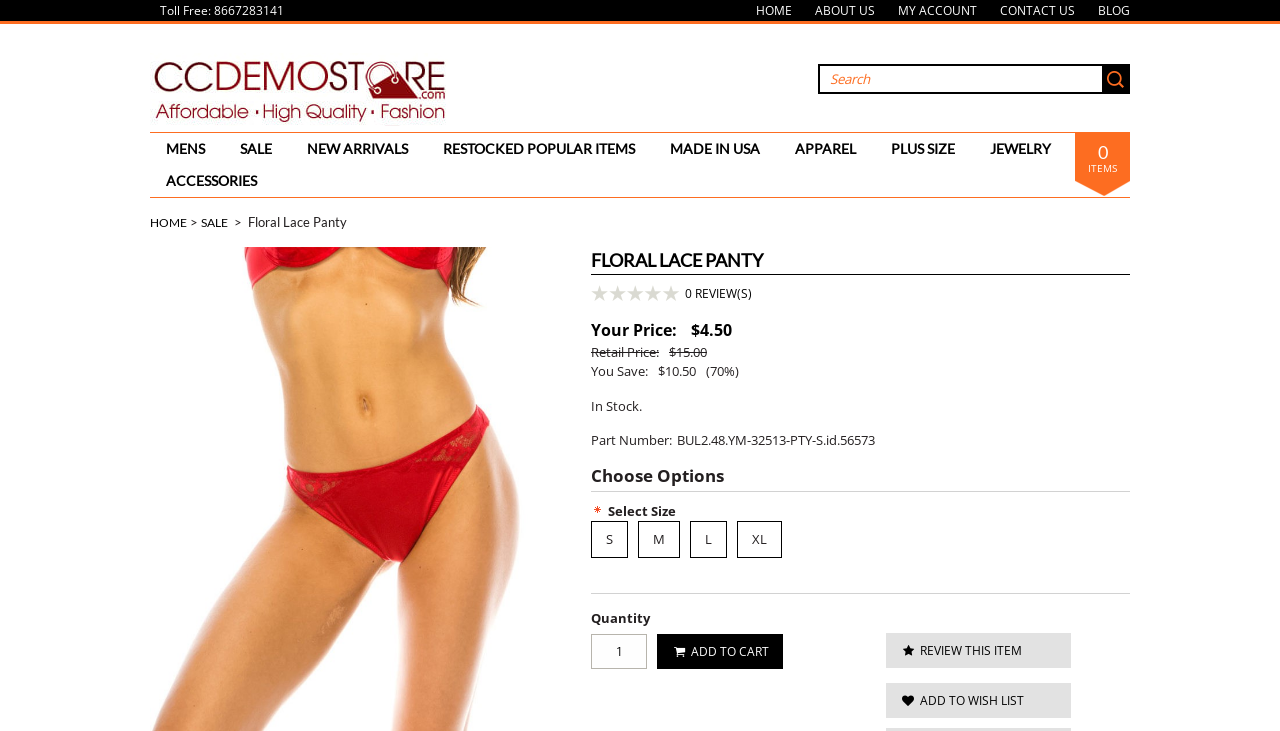Please find the bounding box coordinates of the element that you should click to achieve the following instruction: "Review this item". The coordinates should be presented as four float numbers between 0 and 1: [left, top, right, bottom].

[0.692, 0.867, 0.837, 0.914]